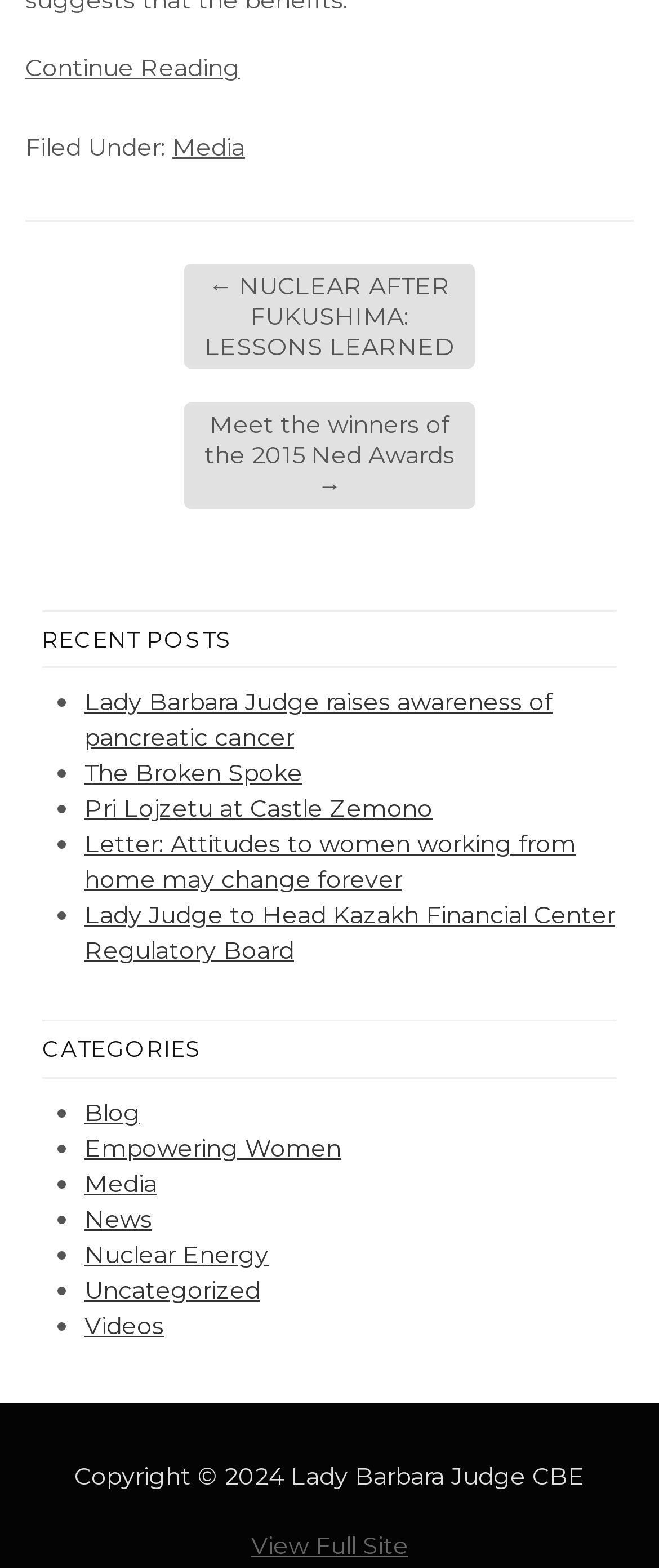Show me the bounding box coordinates of the clickable region to achieve the task as per the instruction: "Click on 'Continue Reading'".

[0.038, 0.034, 0.364, 0.053]